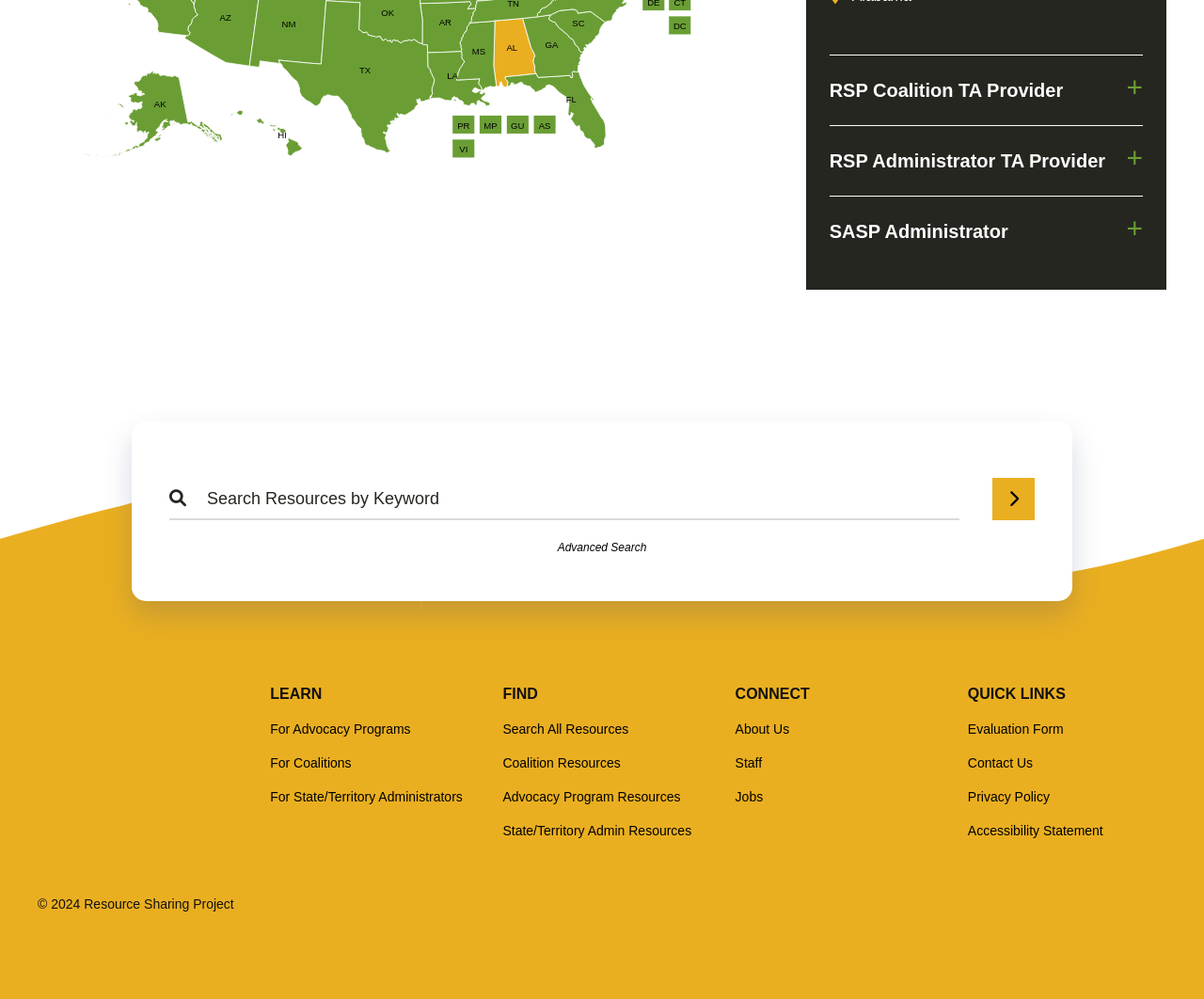Answer the following query concisely with a single word or phrase:
What type of resources can be found on this website?

Advocacy, coalition, state/territory admin resources